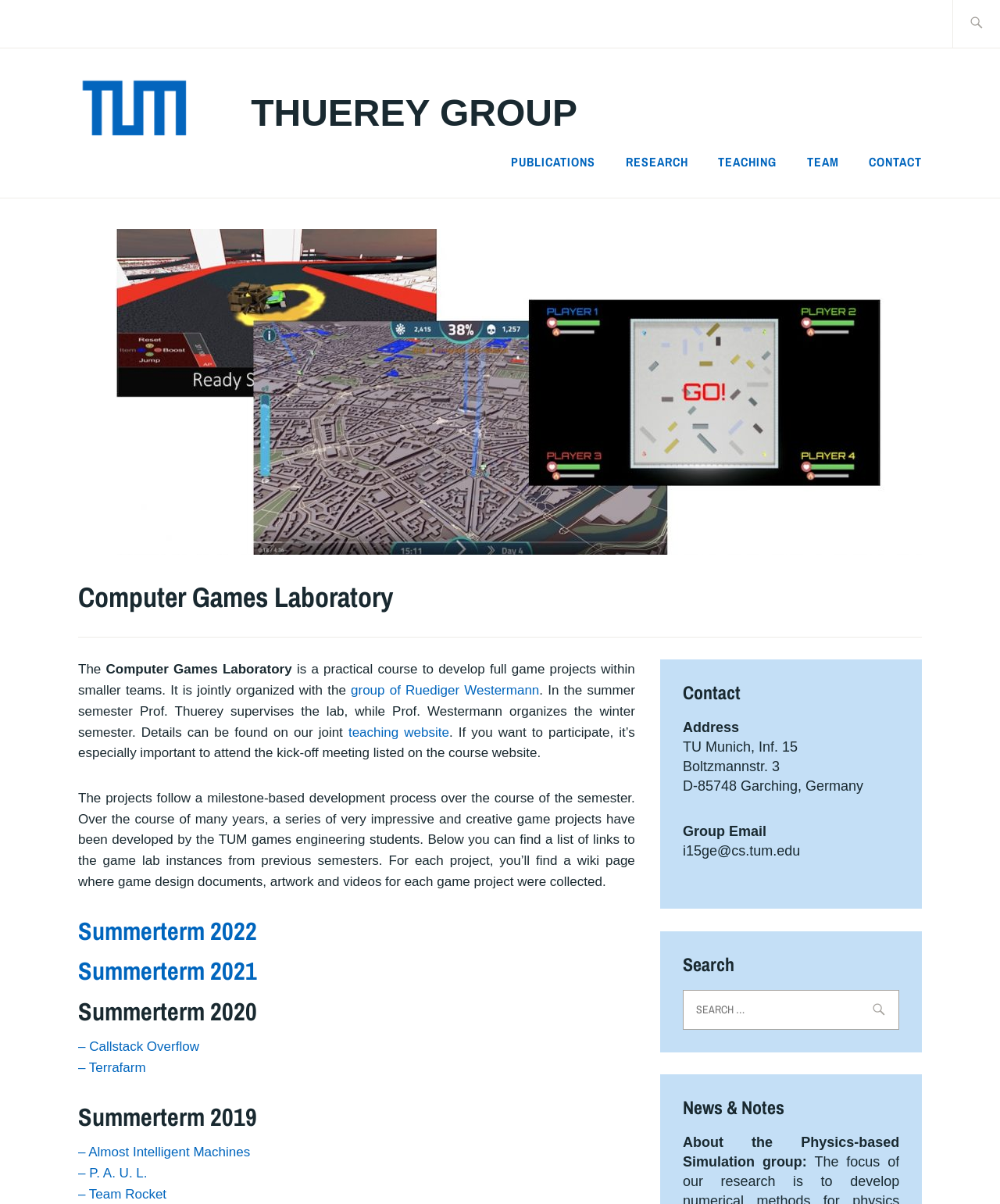Can you identify the bounding box coordinates of the clickable region needed to carry out this instruction: 'Read about the Computer Games Laboratory'? The coordinates should be four float numbers within the range of 0 to 1, stated as [left, top, right, bottom].

[0.078, 0.482, 0.922, 0.529]